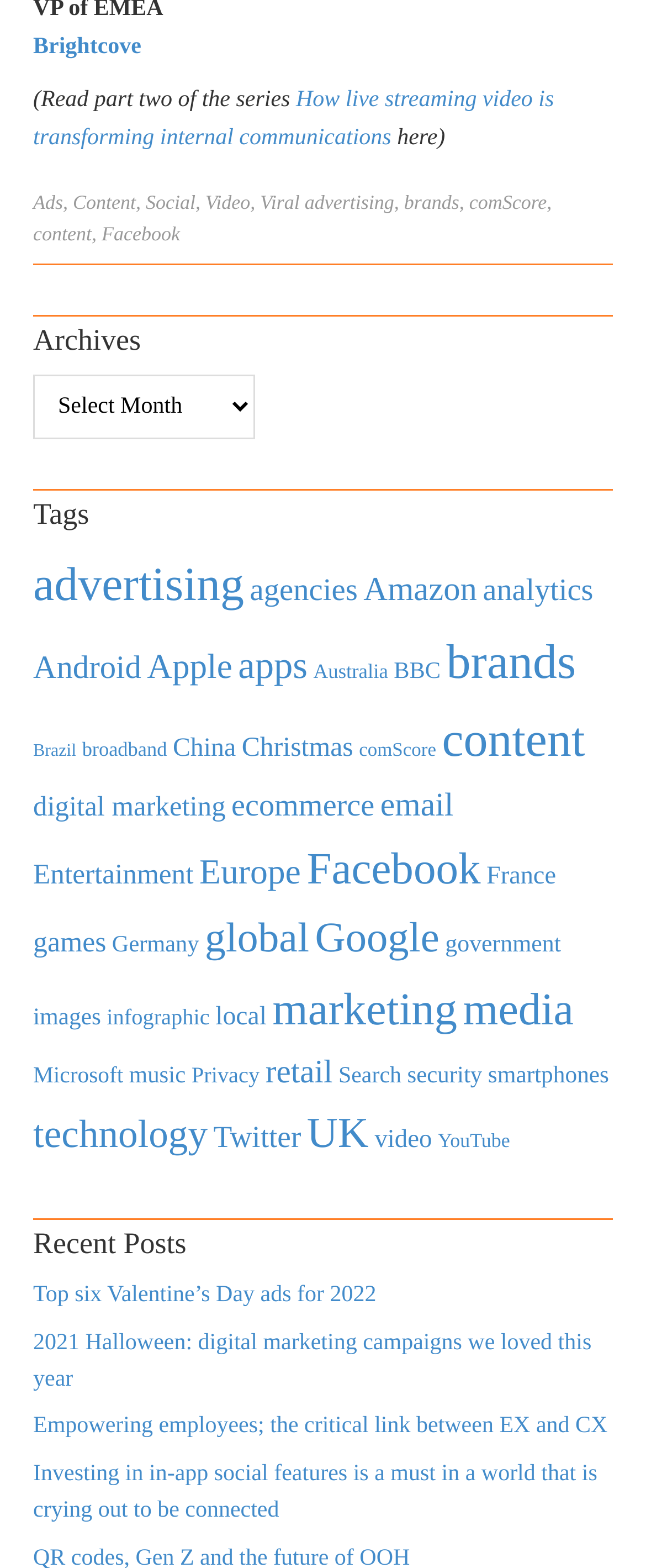Provide a short answer using a single word or phrase for the following question: 
How many items are in the 'brands' category?

3,955